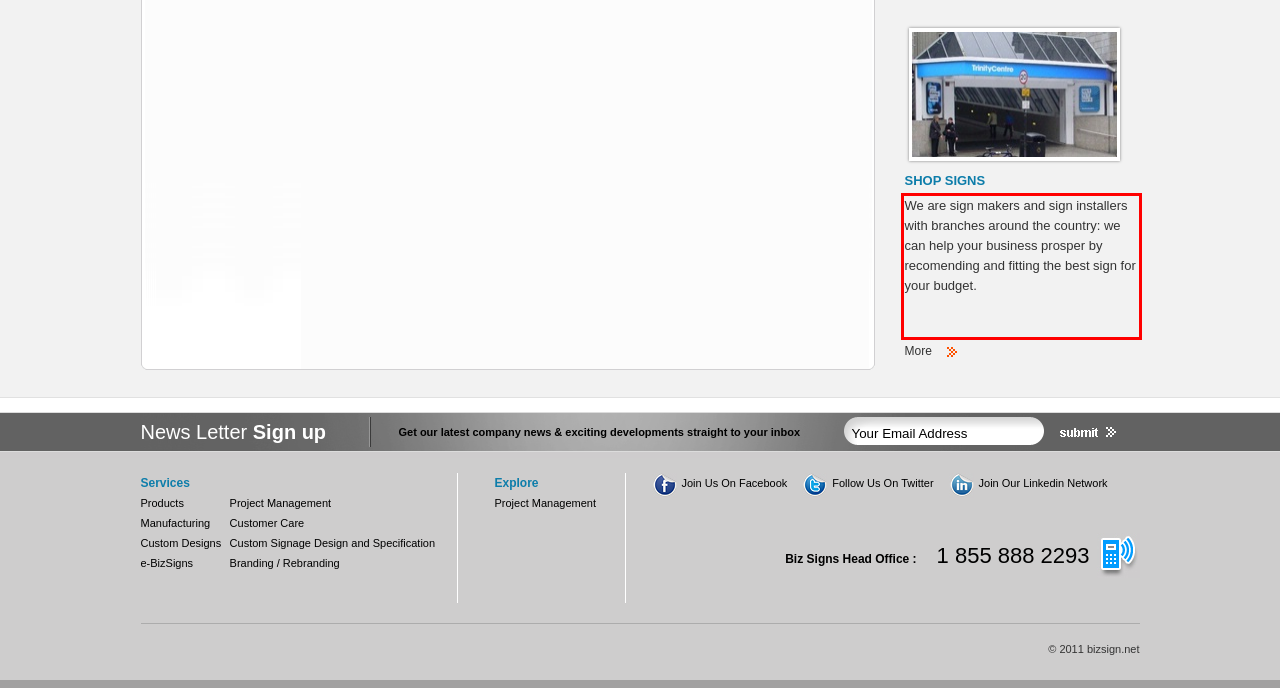There is a UI element on the webpage screenshot marked by a red bounding box. Extract and generate the text content from within this red box.

We are sign makers and sign installers with branches around the country: we can help your business prosper by recomending and fitting the best sign for your budget.